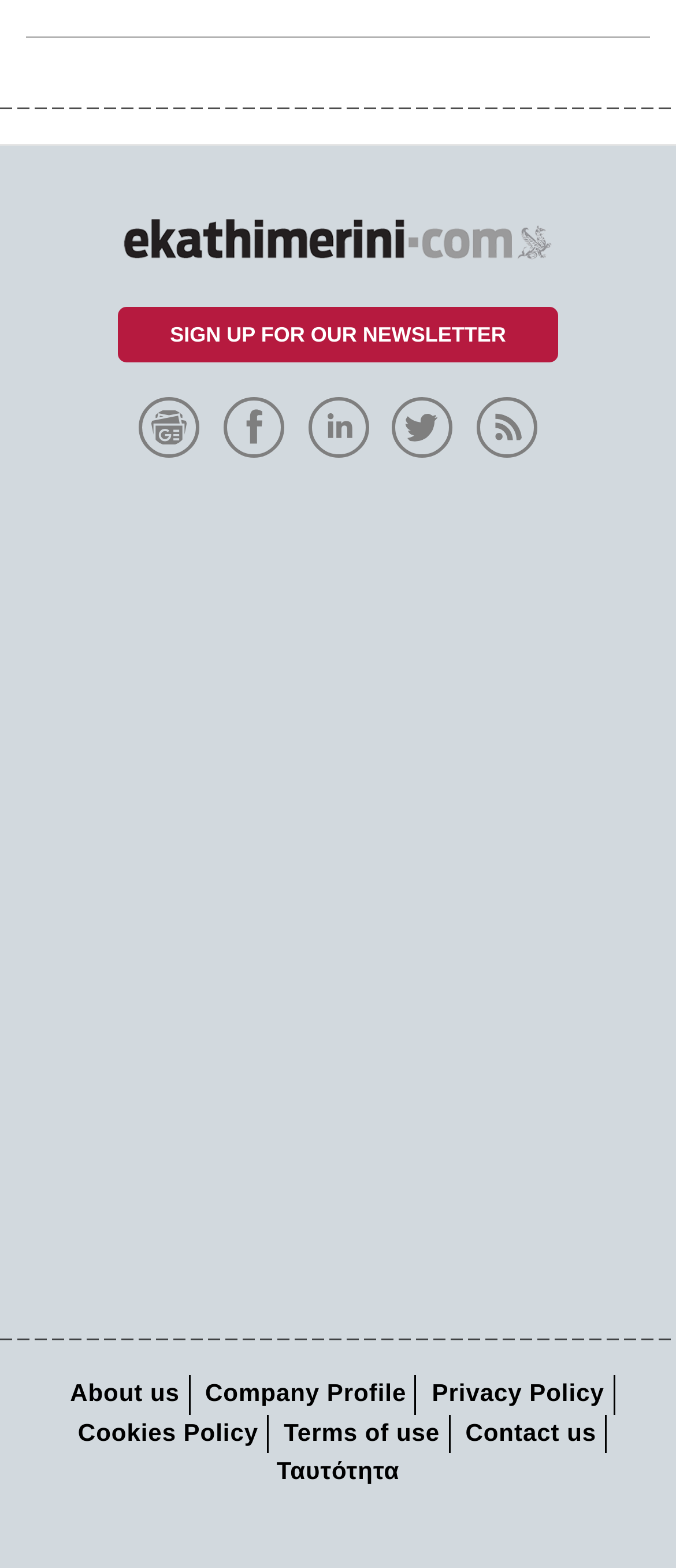Given the element description Sign up for our Newsletter, identify the bounding box coordinates for the UI element on the webpage screenshot. The format should be (top-left x, top-left y, bottom-right x, bottom-right y), with values between 0 and 1.

[0.175, 0.196, 0.825, 0.232]